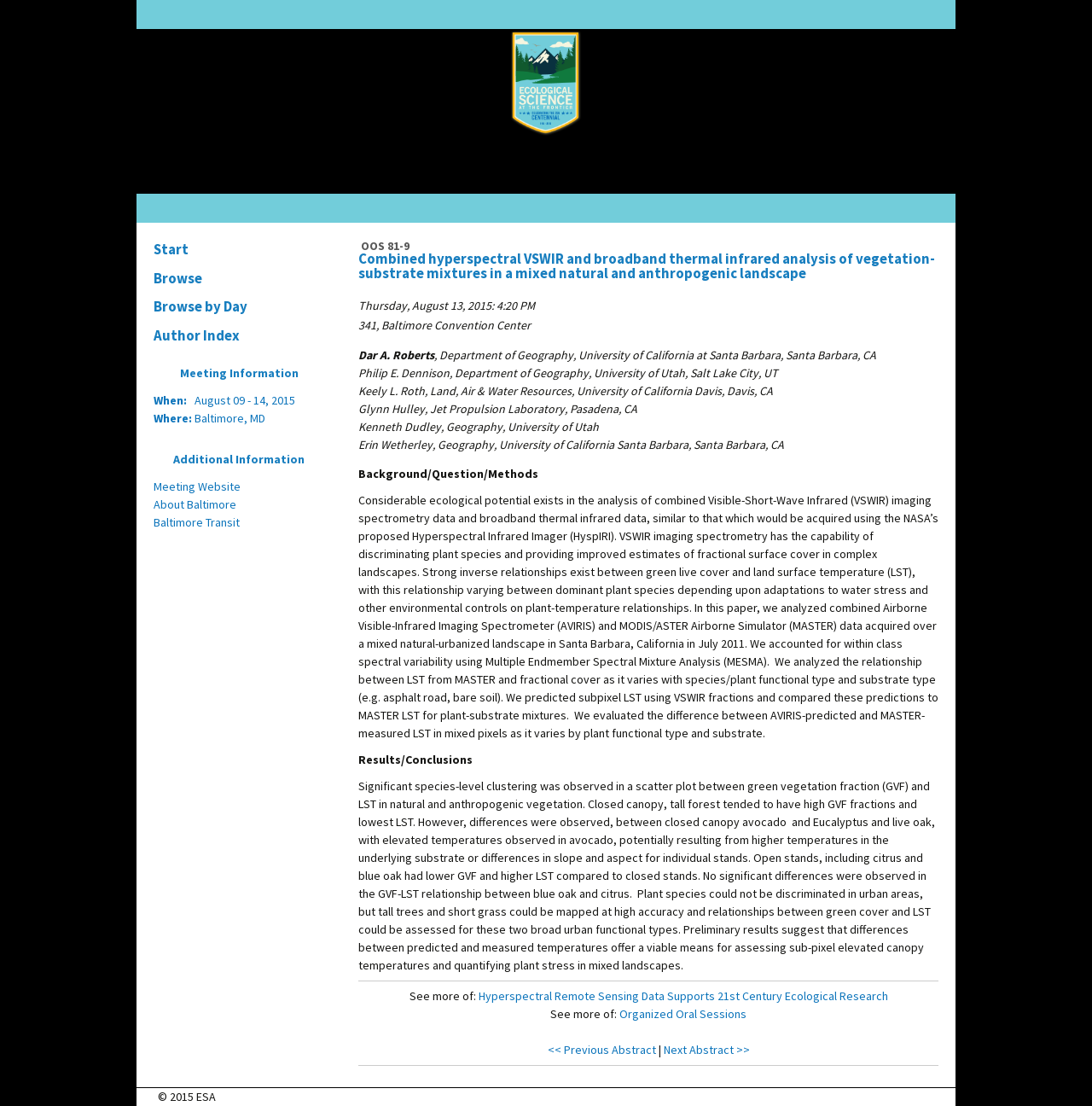Please specify the bounding box coordinates of the region to click in order to perform the following instruction: "Check the meeting website".

[0.141, 0.432, 0.22, 0.446]